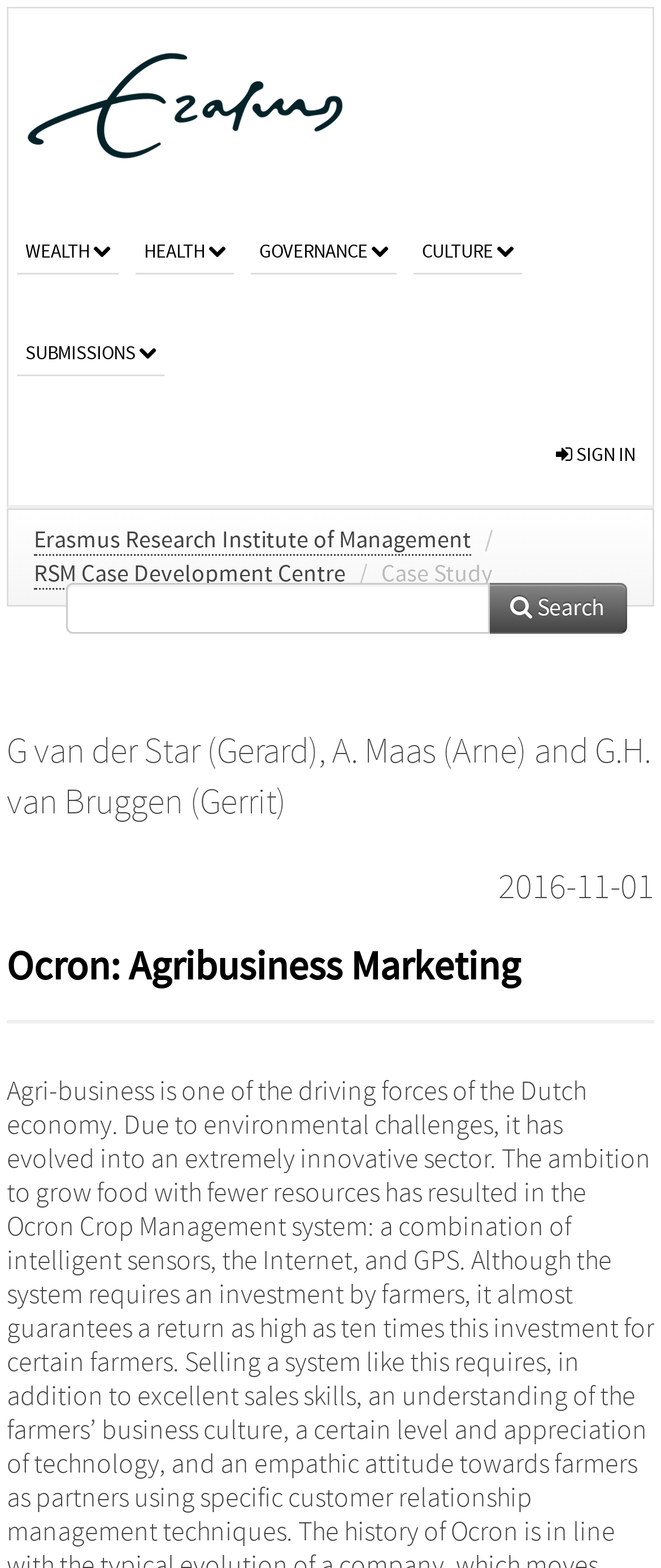Carefully examine the image and provide an in-depth answer to the question: What is the date mentioned on the webpage?

The date '2016-11-01' is mentioned at the bottom of the webpage, which might be related to the publication or submission date of the case study.